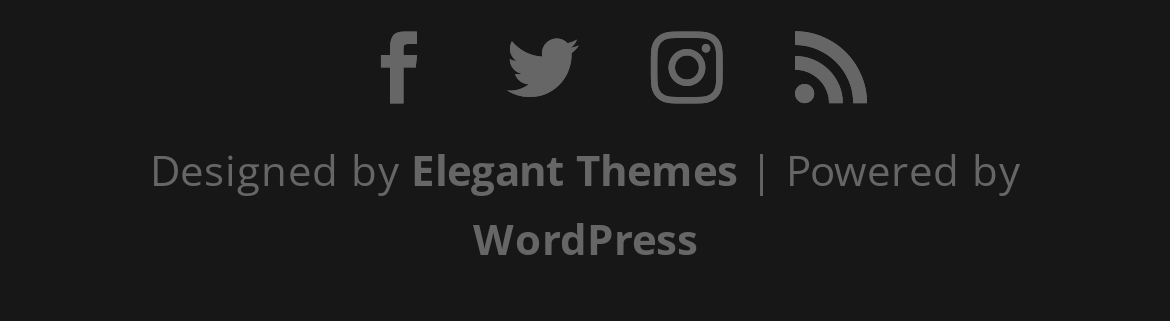How many sections are there in the webpage?
Please provide a detailed answer to the question.

I observed that the webpage can be broadly divided into two sections - the top section containing links and icons, and the bottom section containing credits and platform information.